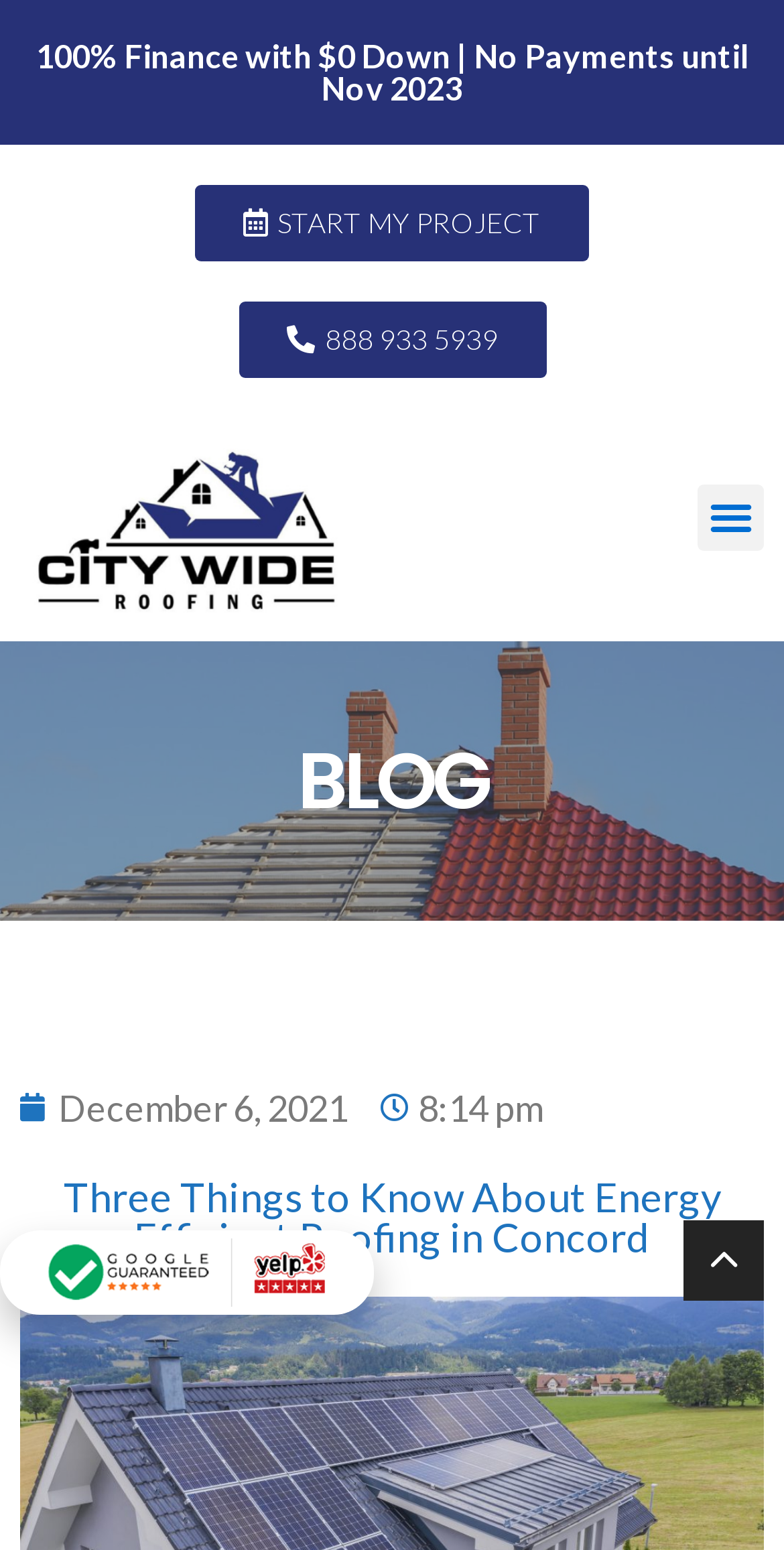What is the date of the blog post?
Please provide a comprehensive answer to the question based on the webpage screenshot.

The webpage has a link with the date 'December 6, 2021', which suggests that the blog post was published on this date.